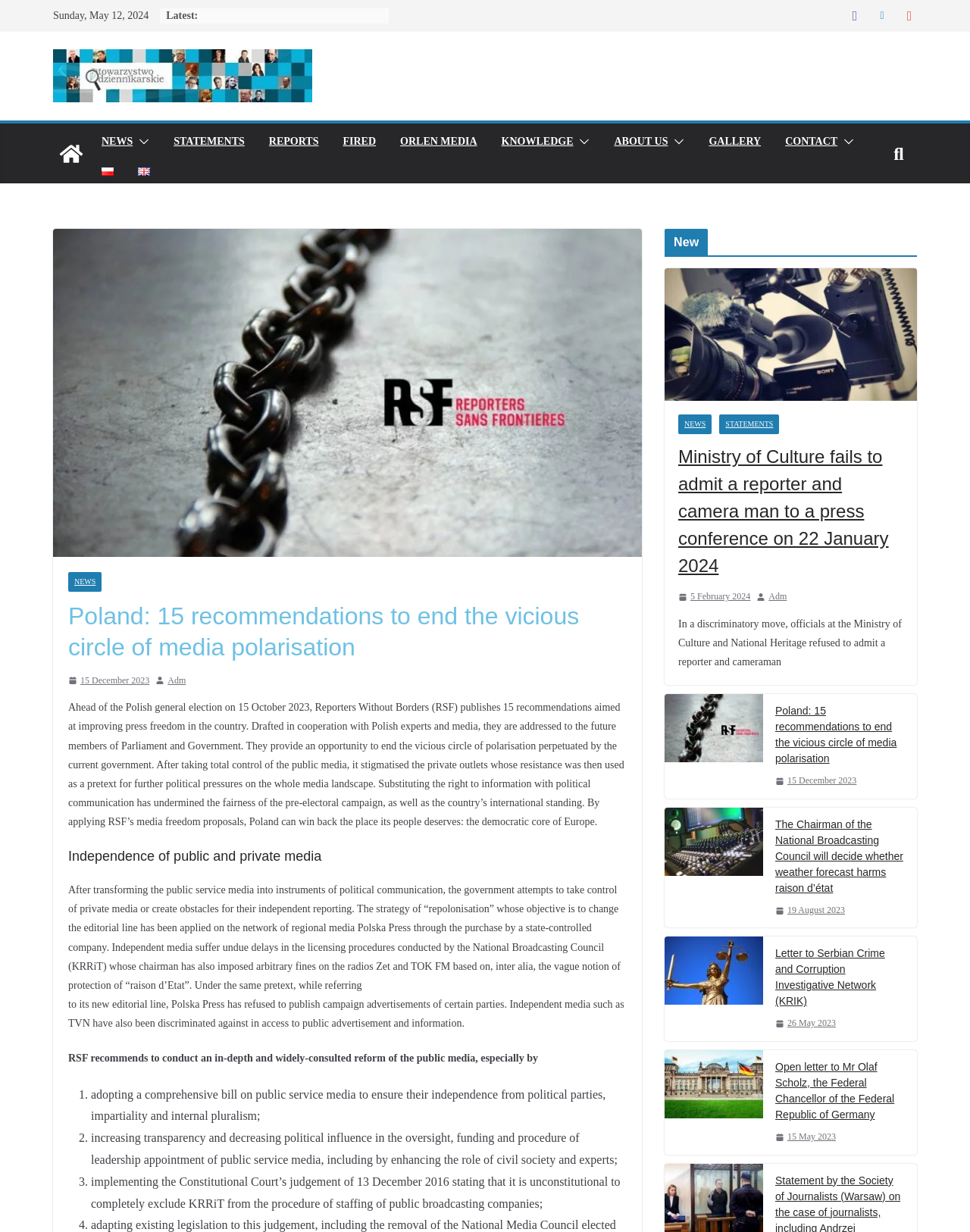Please find the bounding box coordinates of the element that must be clicked to perform the given instruction: "Read the 'Independence of public and private media' section". The coordinates should be four float numbers from 0 to 1, i.e., [left, top, right, bottom].

[0.07, 0.688, 0.646, 0.702]